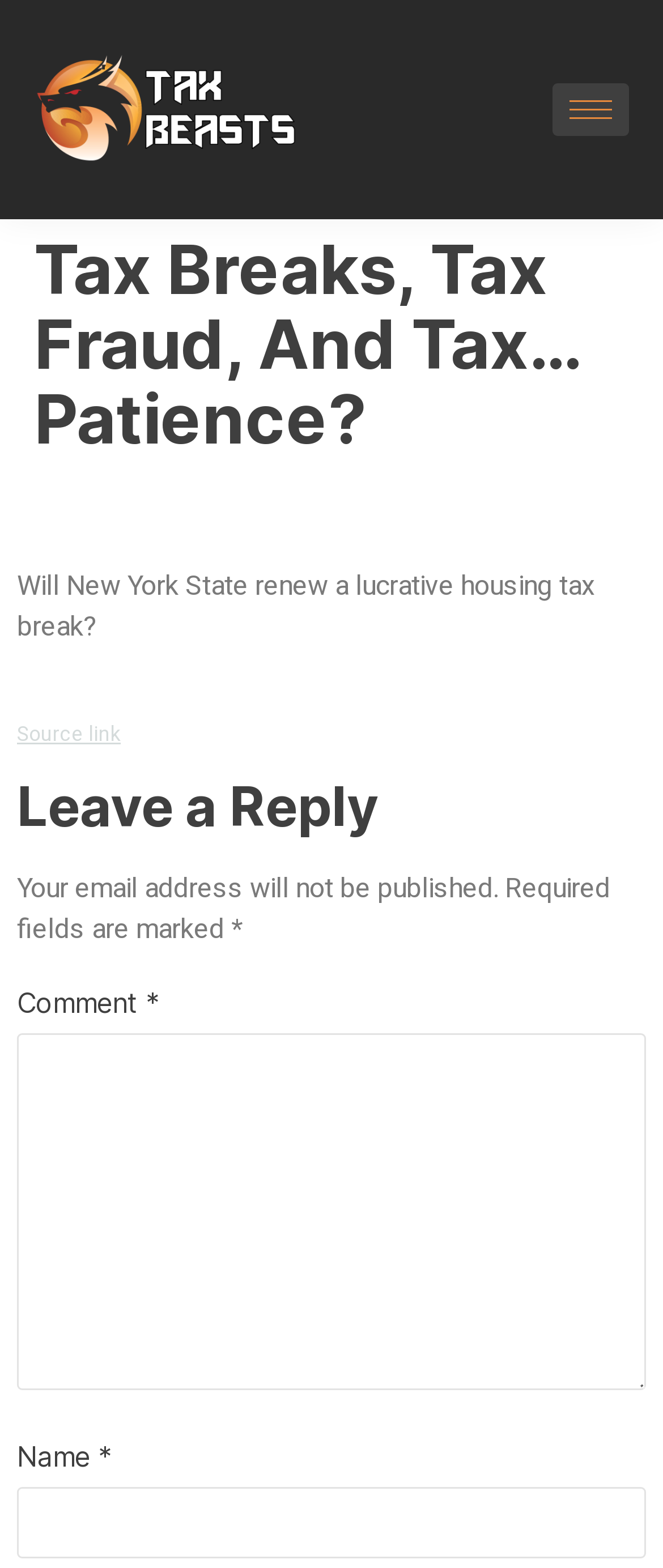How many links are present on the webpage?
Using the image, provide a concise answer in one word or a short phrase.

2